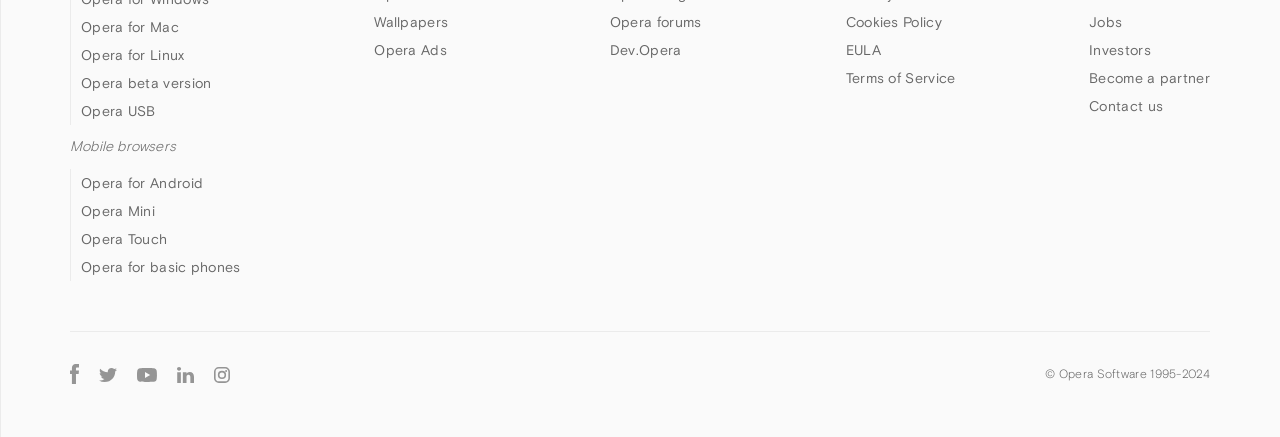Respond with a single word or phrase for the following question: 
How many links are available under the 'Mobile browsers' category?

5